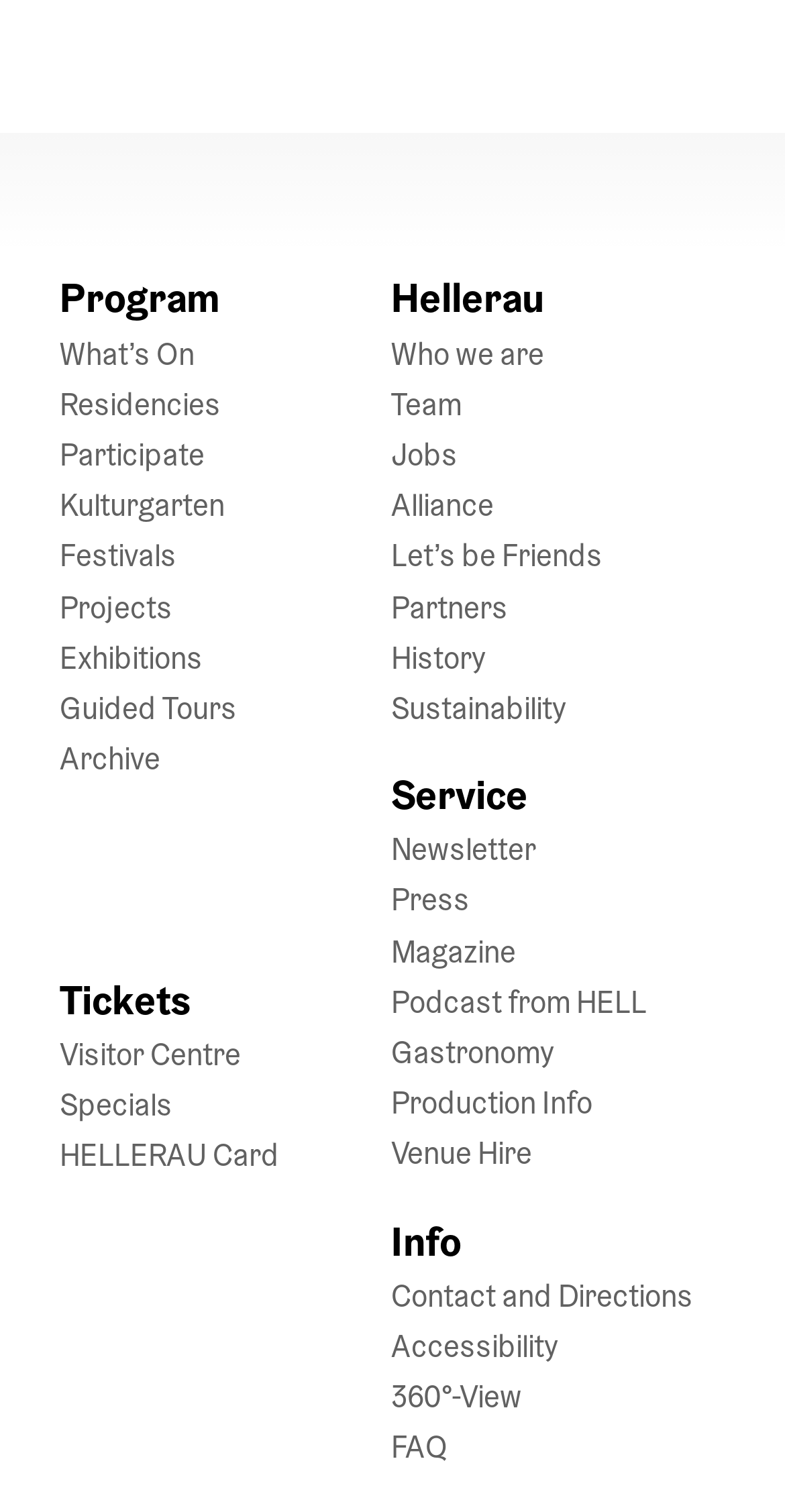Identify the bounding box of the HTML element described as: "Let’s be Friends".

[0.498, 0.354, 0.767, 0.38]